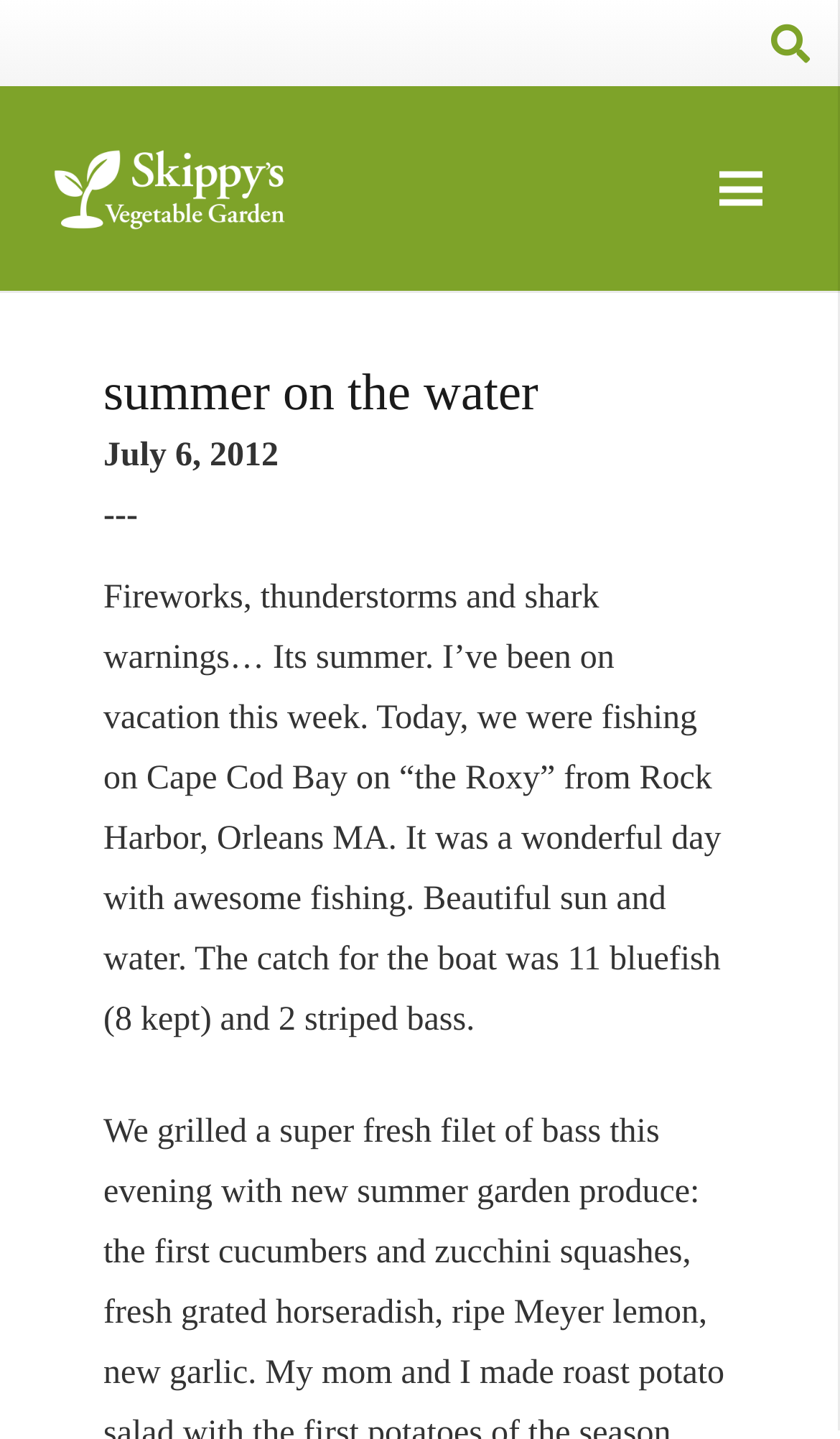What is the date of the post? Using the information from the screenshot, answer with a single word or phrase.

July 6, 2012